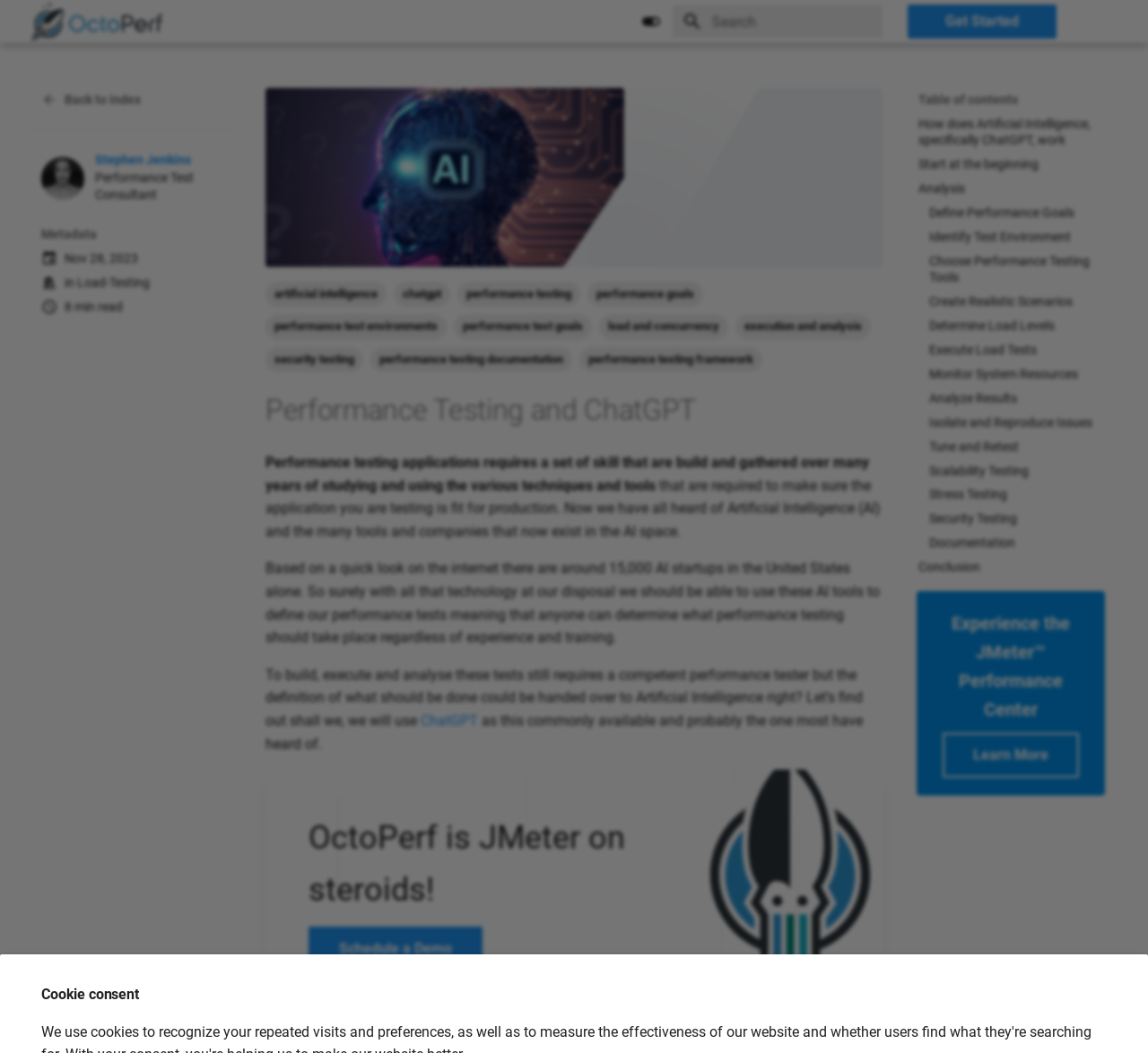Determine the bounding box coordinates of the area to click in order to meet this instruction: "Search for something".

[0.586, 0.005, 0.769, 0.036]